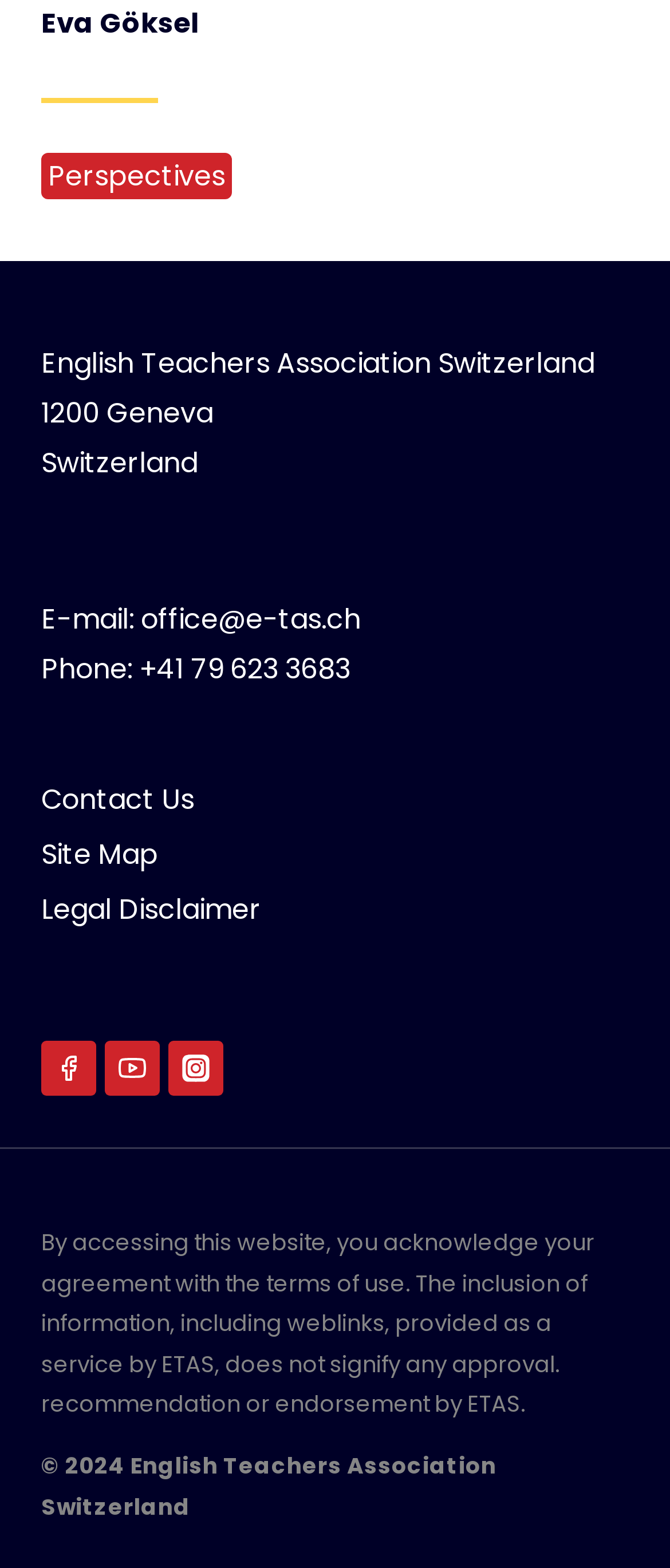Please find the bounding box coordinates in the format (top-left x, top-left y, bottom-right x, bottom-right y) for the given element description. Ensure the coordinates are floating point numbers between 0 and 1. Description: Legal Disclaimer

[0.062, 0.563, 0.938, 0.598]